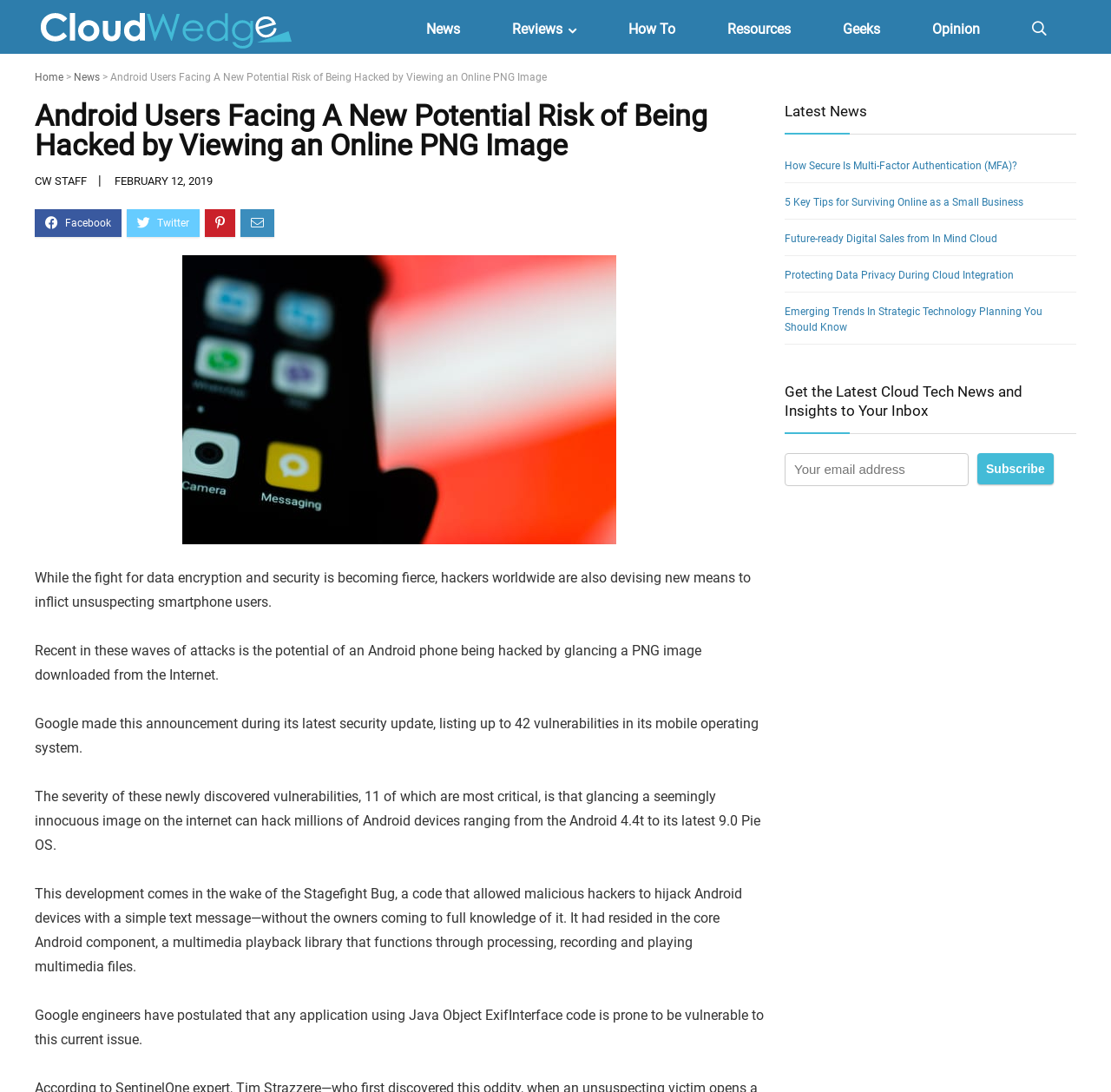Answer with a single word or phrase: 
How many vulnerabilities did Google announce in its latest security update?

42